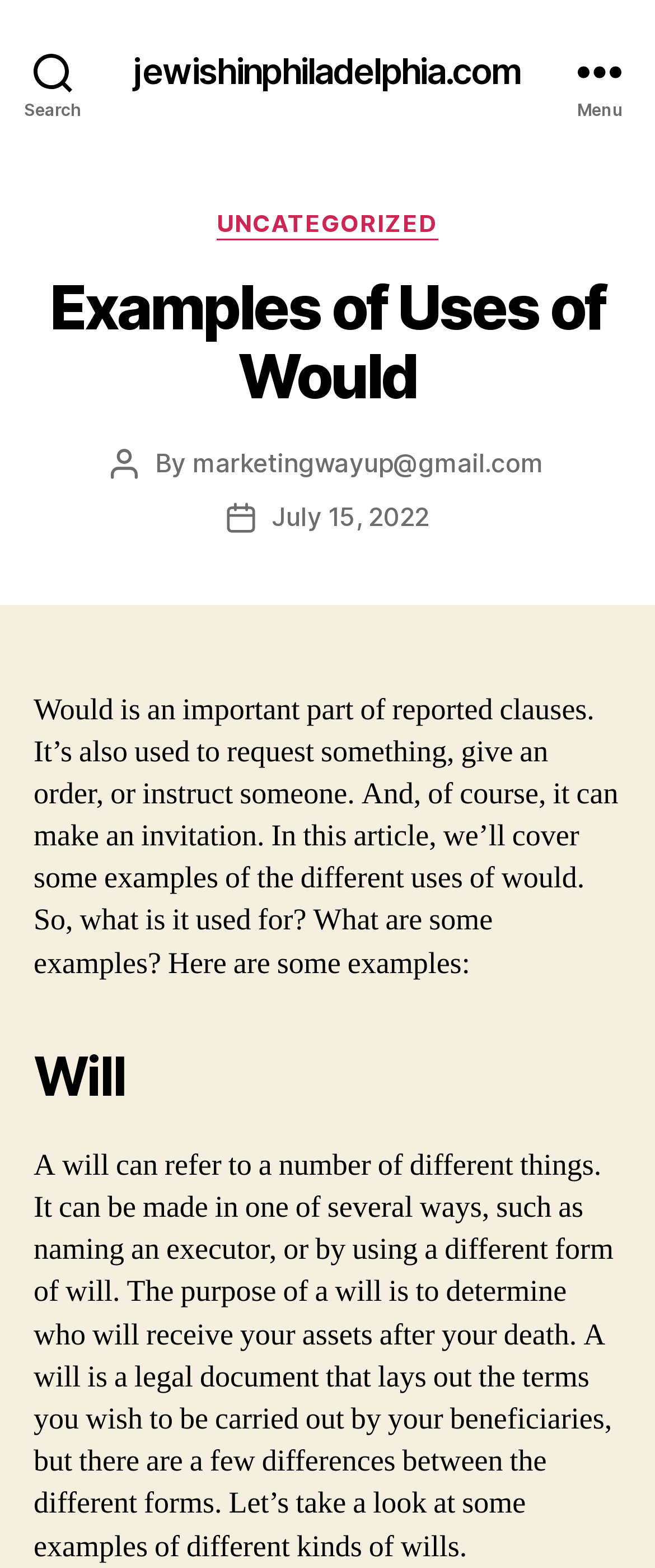Who is the author of the post?
Could you answer the question in a detailed manner, providing as much information as possible?

The author of the post is mentioned in the section 'Post author' as 'marketingwayup@gmail.com', which is a link to the author's email address.